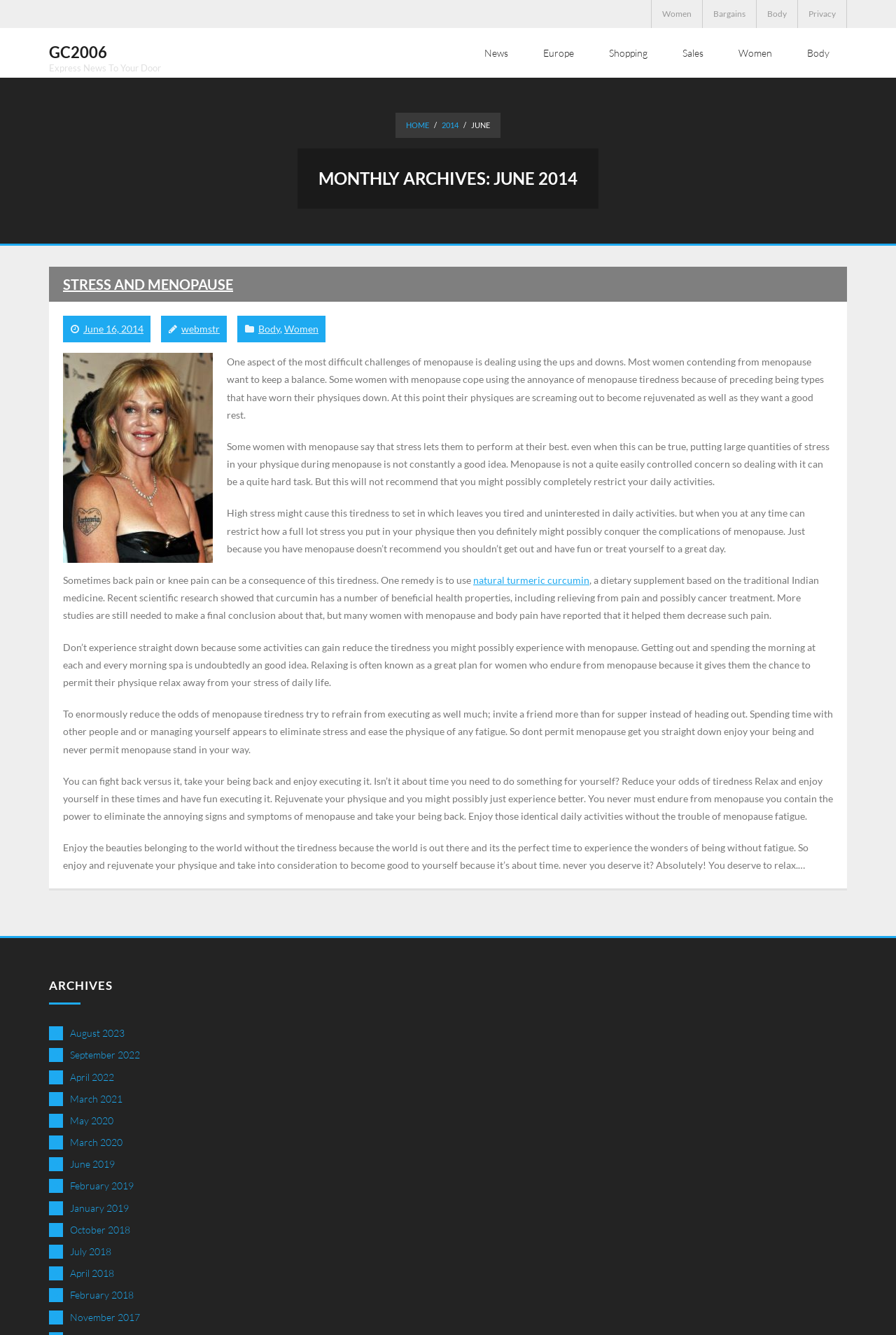Please answer the following question using a single word or phrase: What is the image description of the image next to the link 'Women'?

beautiful woman